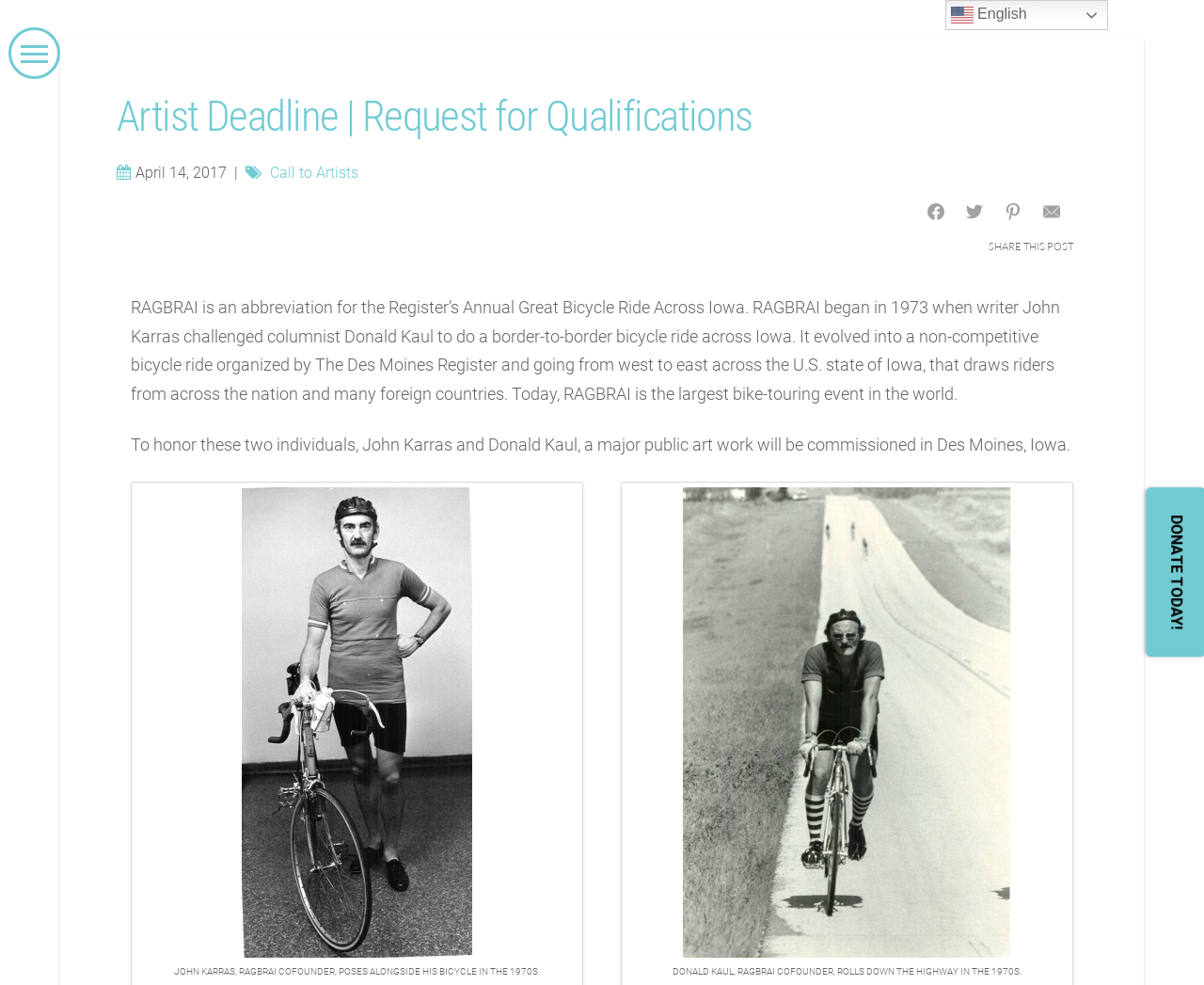Determine the bounding box coordinates of the target area to click to execute the following instruction: "Click the Pinterest link."

[0.827, 0.197, 0.855, 0.232]